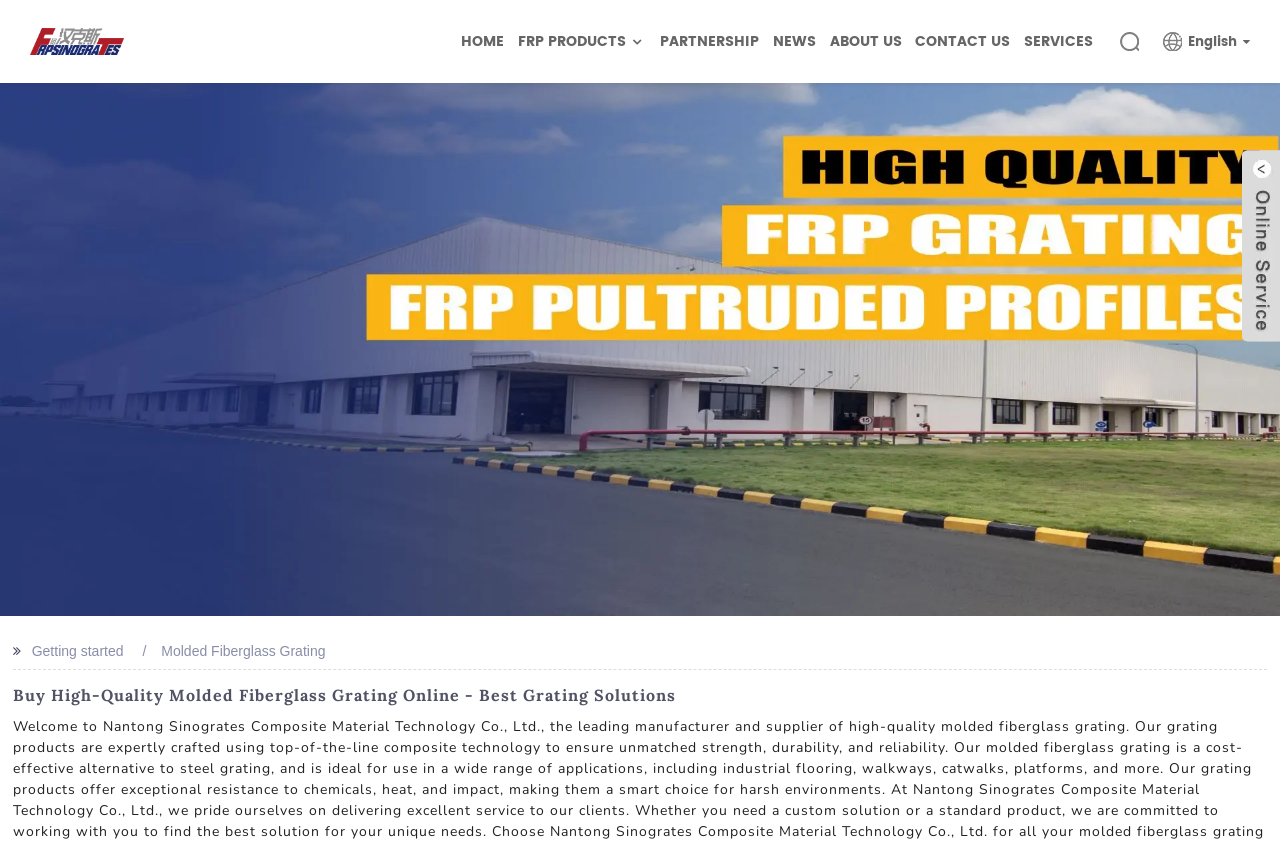Please find the bounding box coordinates of the section that needs to be clicked to achieve this instruction: "Contact us".

[0.715, 0.022, 0.789, 0.076]